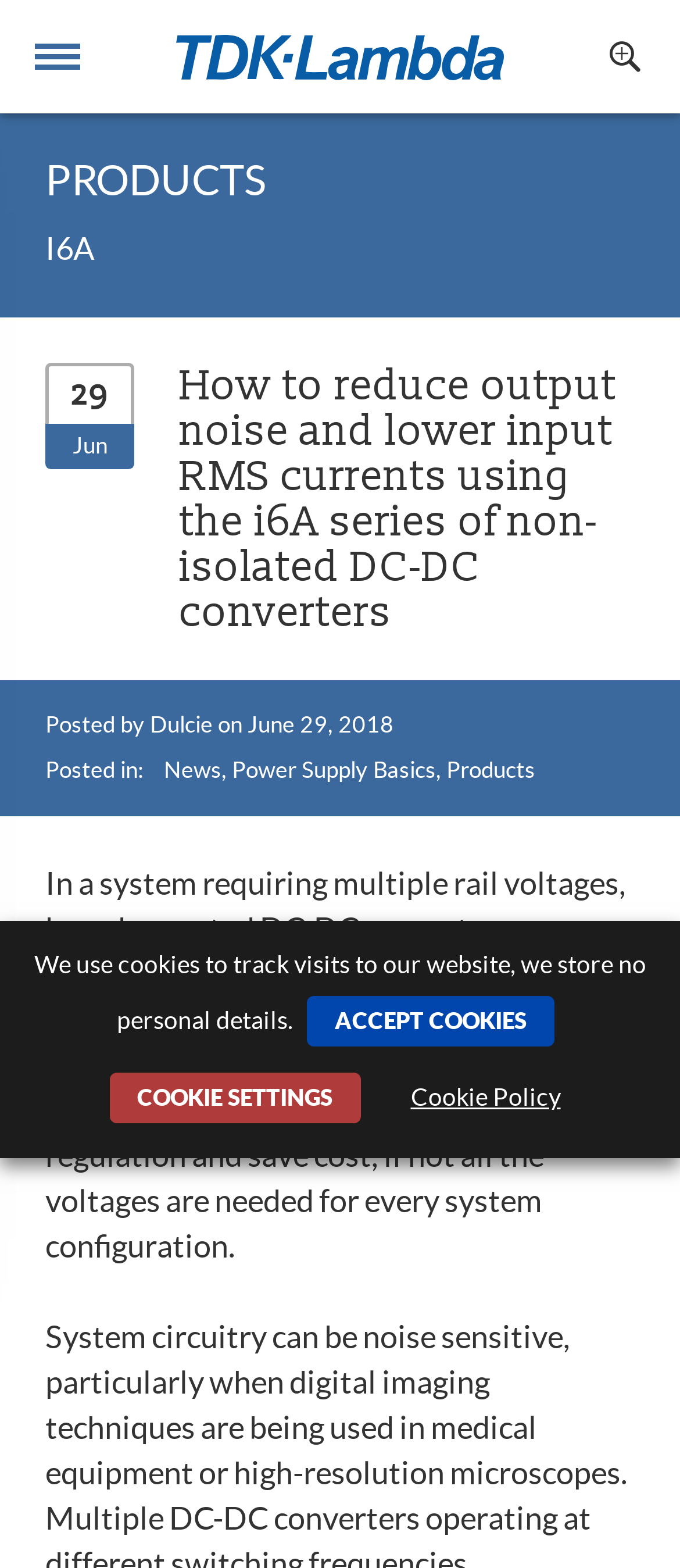Explain the features and main sections of the webpage comprehensively.

The webpage appears to be a blog post from TDK-Lambda UK Blog, with a focus on reducing output noise and lowering input RMS currents using the i6A series of non-isolated DC-DC converters. 

At the top right corner, there is a search bar with a textbox and a button. Below the search bar, there is a link to TDK-Lambda EMEA Power Supply News, accompanied by the TDK-Lambda logo. 

On the left side, there are two static text elements, "PRODUCTS" and "I6A", which seem to be navigation links. 

The main content of the webpage is a blog post, which starts with a heading that summarizes the topic. Below the heading, there is a section that displays the date and author of the post, "Posted by Dulcie on June 29, 2018". 

The blog post is categorized under "News", "Power Supply Basics", and "Products", with links to these categories. The main text of the post discusses the benefits of using board-mounted DC-DC converters in systems with multiple rail voltages.

At the bottom of the page, there is a notice about the use of cookies, with options to accept cookies or adjust cookie settings. There is also a link to the Cookie Policy.